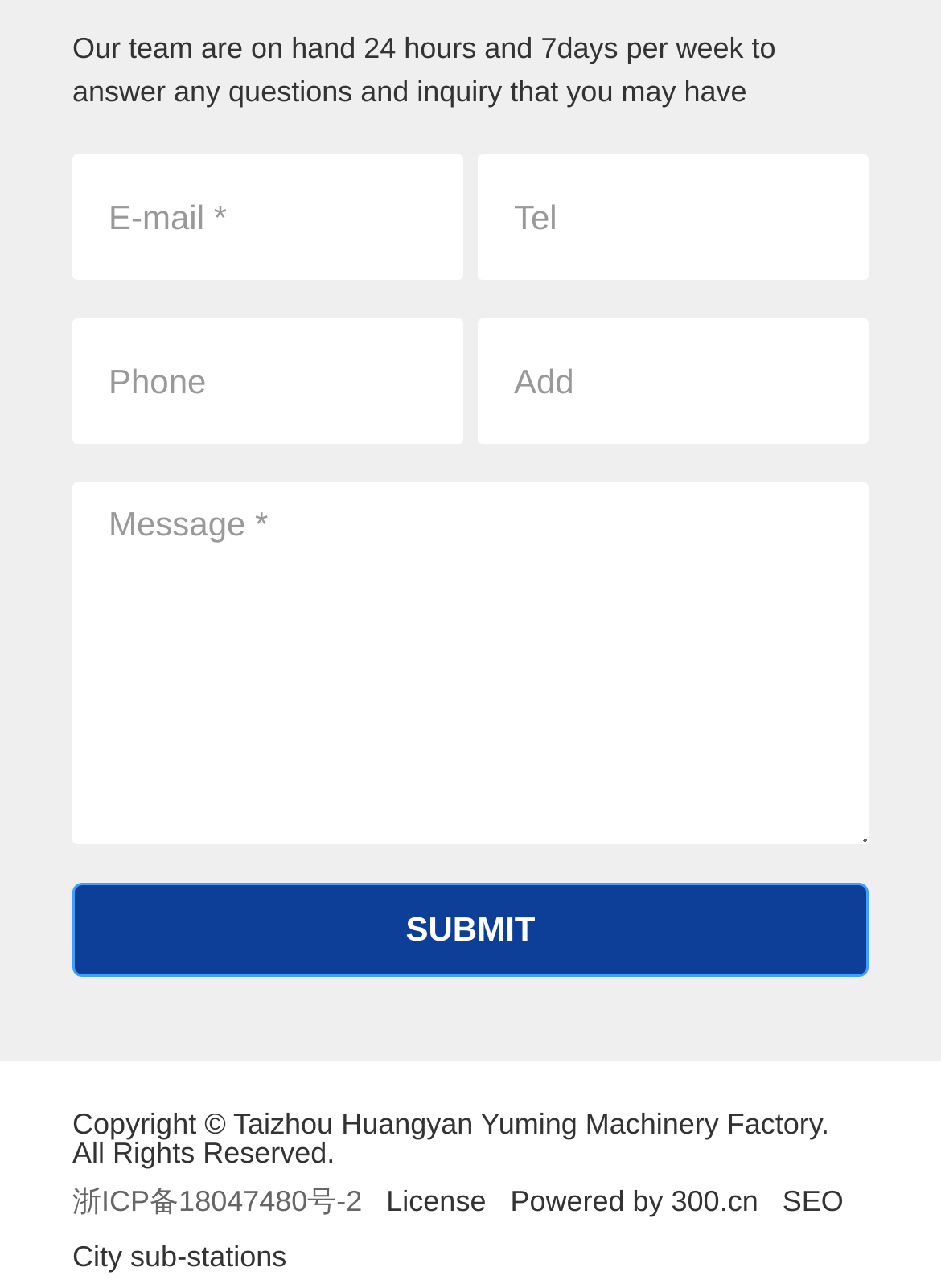Locate the bounding box coordinates of the element that should be clicked to execute the following instruction: "Click submit".

[0.077, 0.684, 0.923, 0.758]